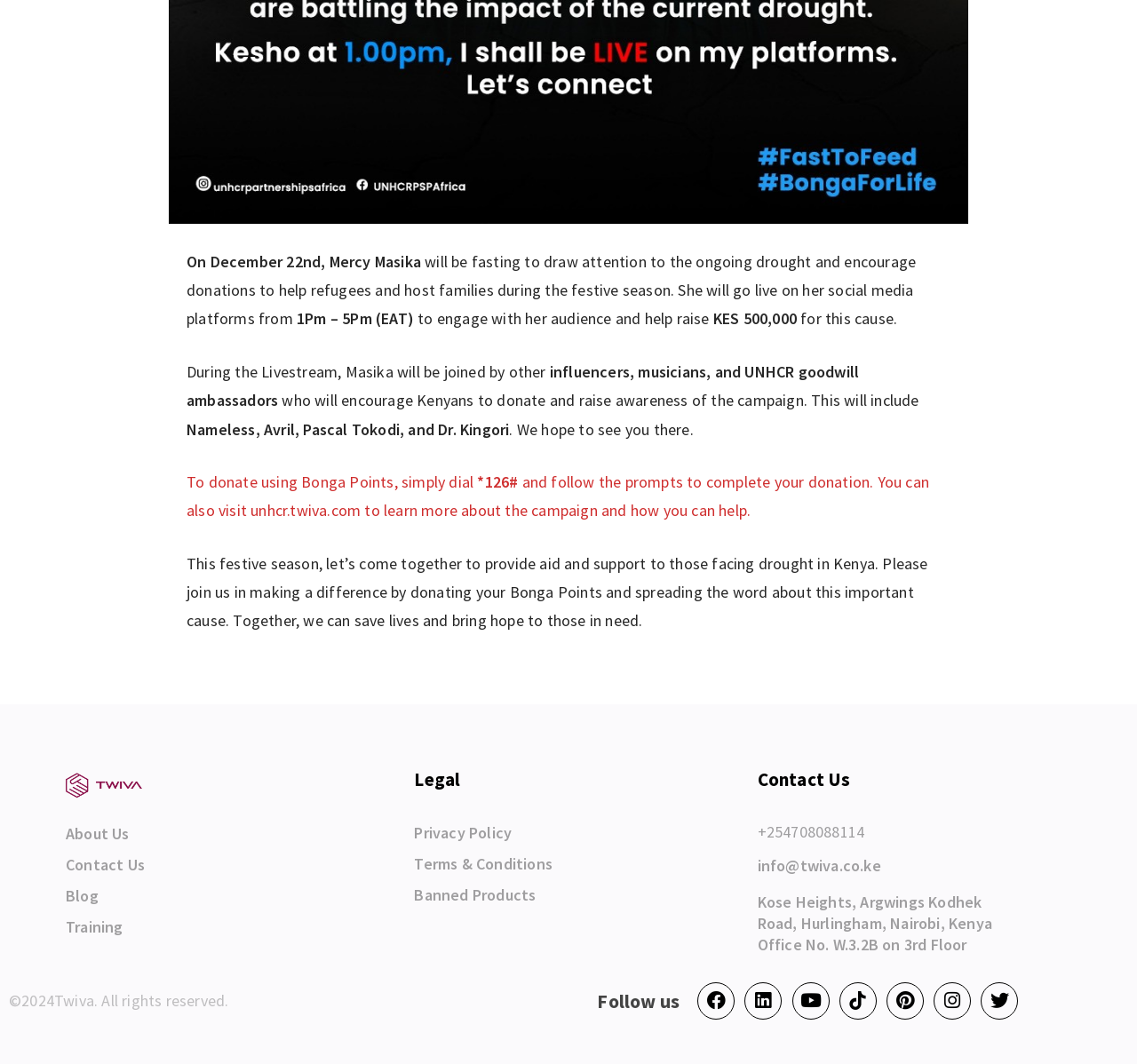Locate the bounding box of the UI element described in the following text: "About Us".

[0.058, 0.776, 0.349, 0.793]